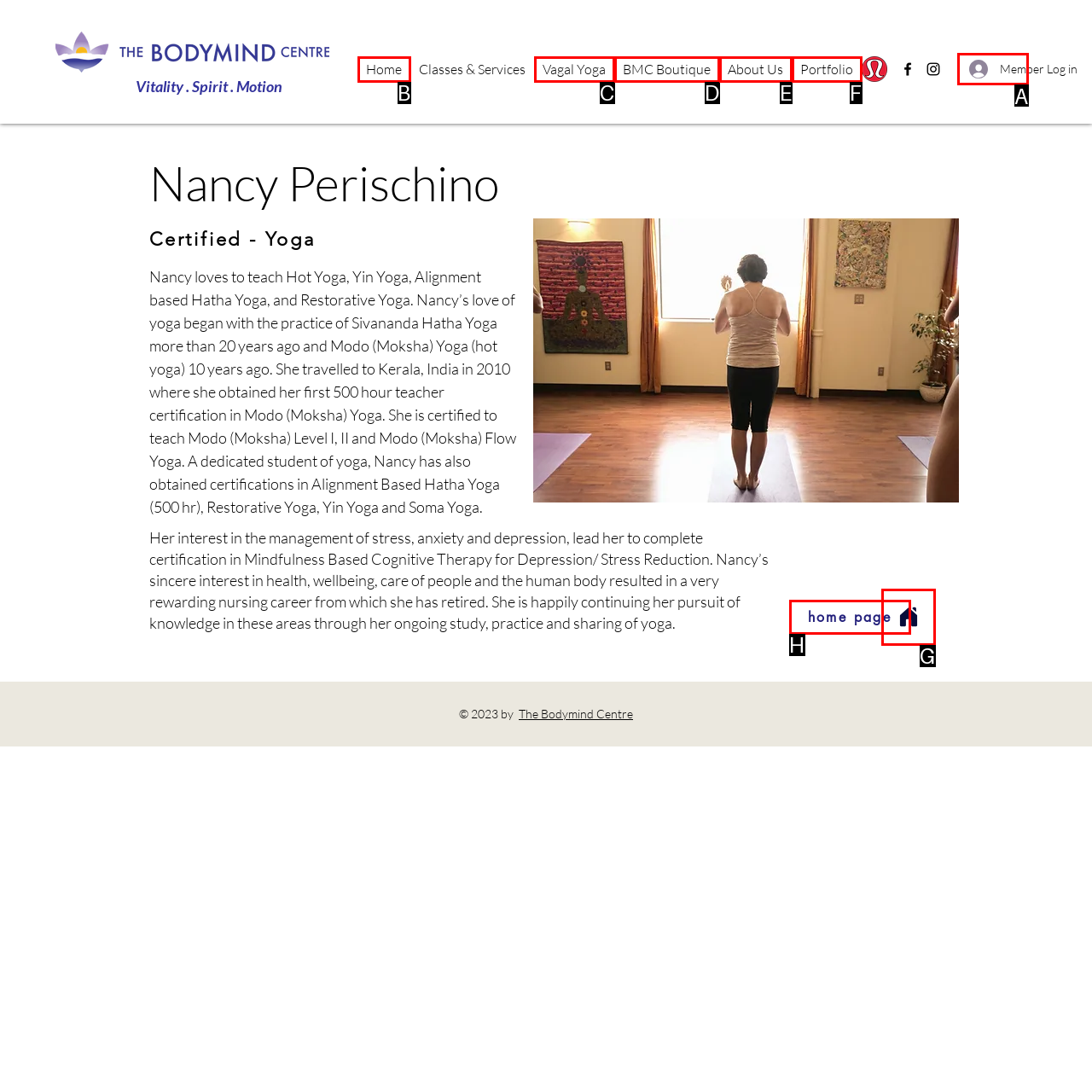Based on the provided element description: Portfolio, identify the best matching HTML element. Respond with the corresponding letter from the options shown.

F